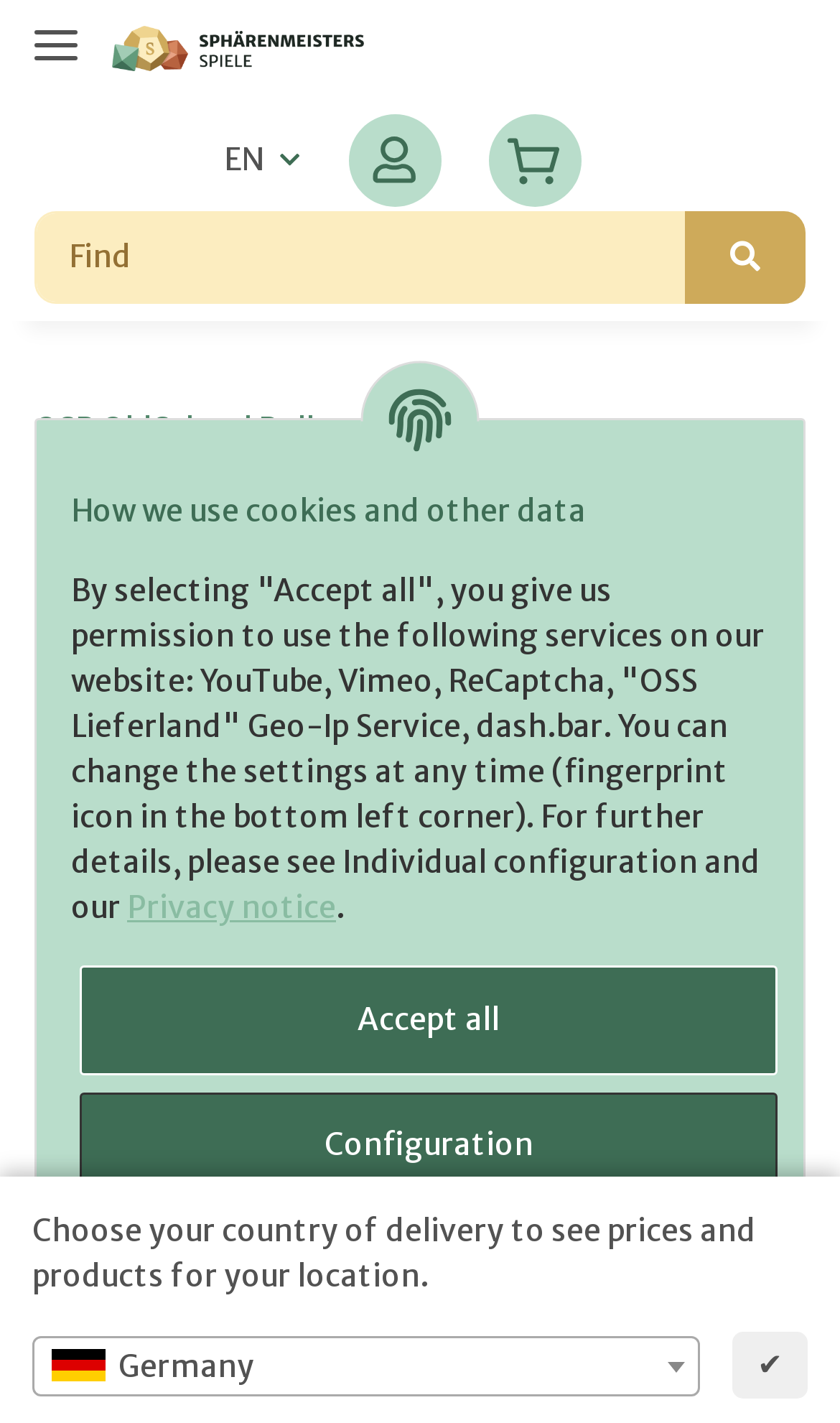Highlight the bounding box coordinates of the element that should be clicked to carry out the following instruction: "Search for a product". The coordinates must be given as four float numbers ranging from 0 to 1, i.e., [left, top, right, bottom].

[0.041, 0.148, 0.818, 0.213]